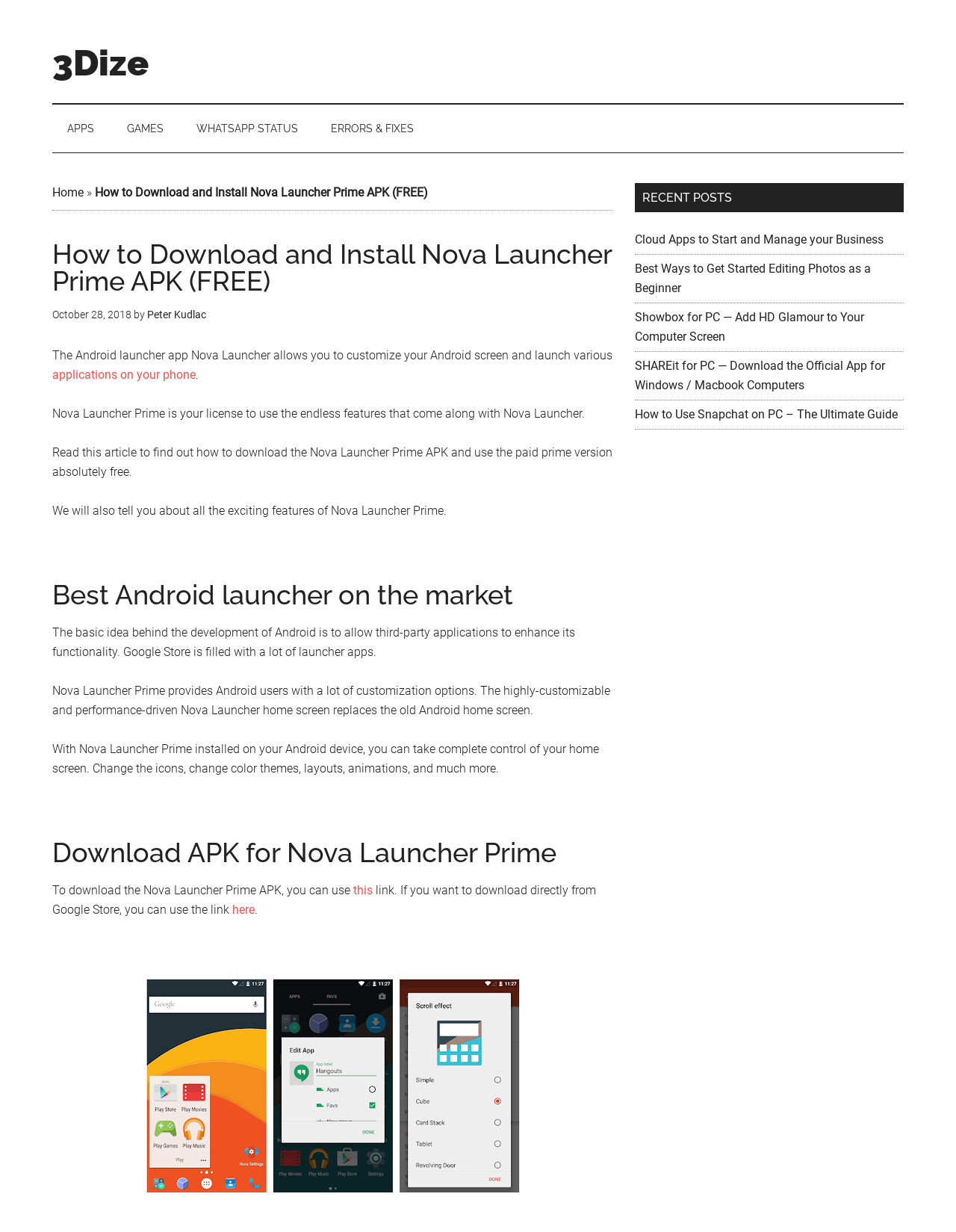Please provide the bounding box coordinates for the element that needs to be clicked to perform the following instruction: "Click the 'Download APK for Nova Launcher Prime' link". The coordinates should be given as four float numbers between 0 and 1, i.e., [left, top, right, bottom].

[0.37, 0.717, 0.39, 0.728]